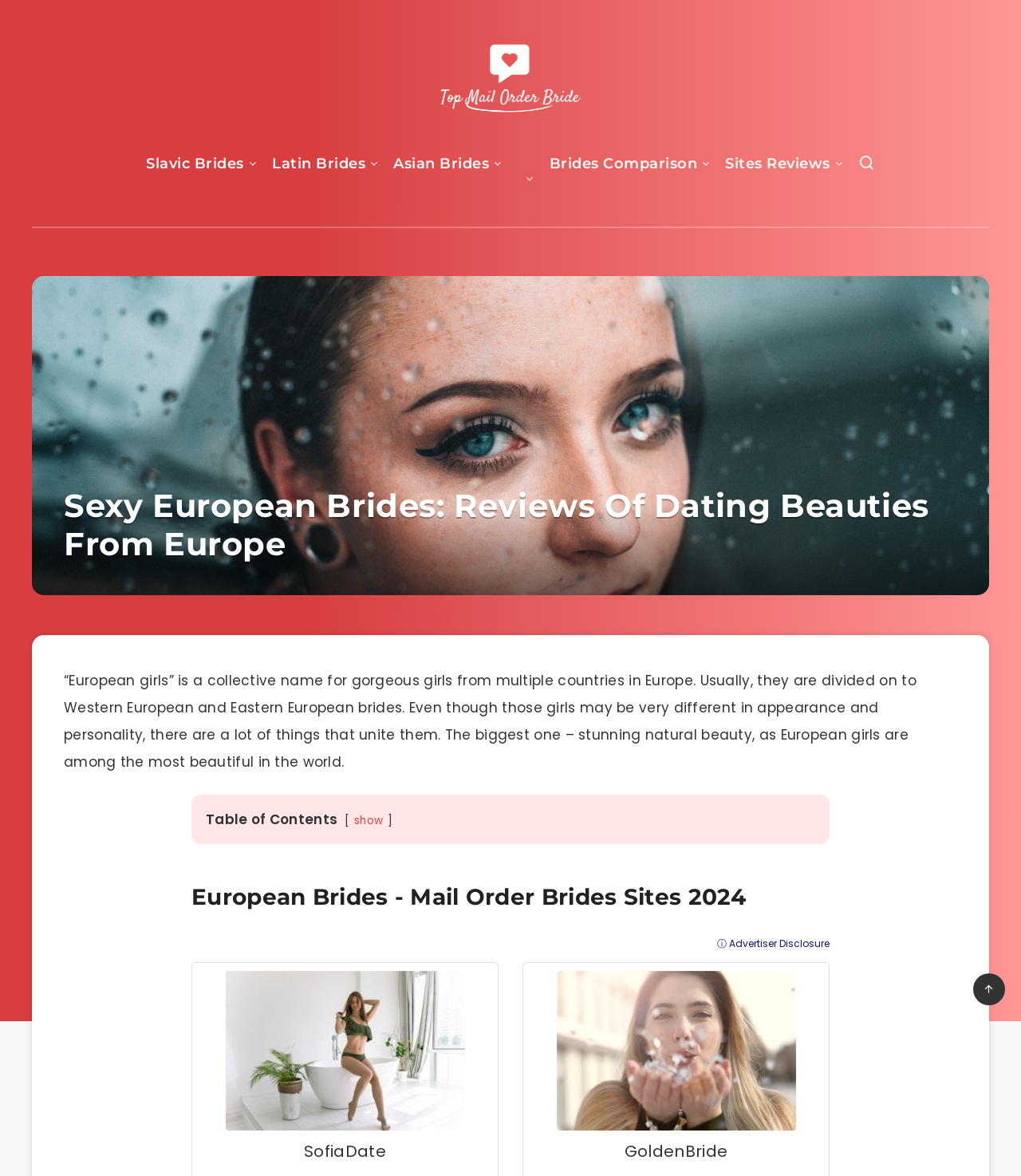What is the name of the first logo displayed?
Please respond to the question with a detailed and thorough explanation.

The first logo displayed on the webpage is the 'SofiaDate Logo', which is an image element located at coordinates [0.221, 0.826, 0.455, 0.961].